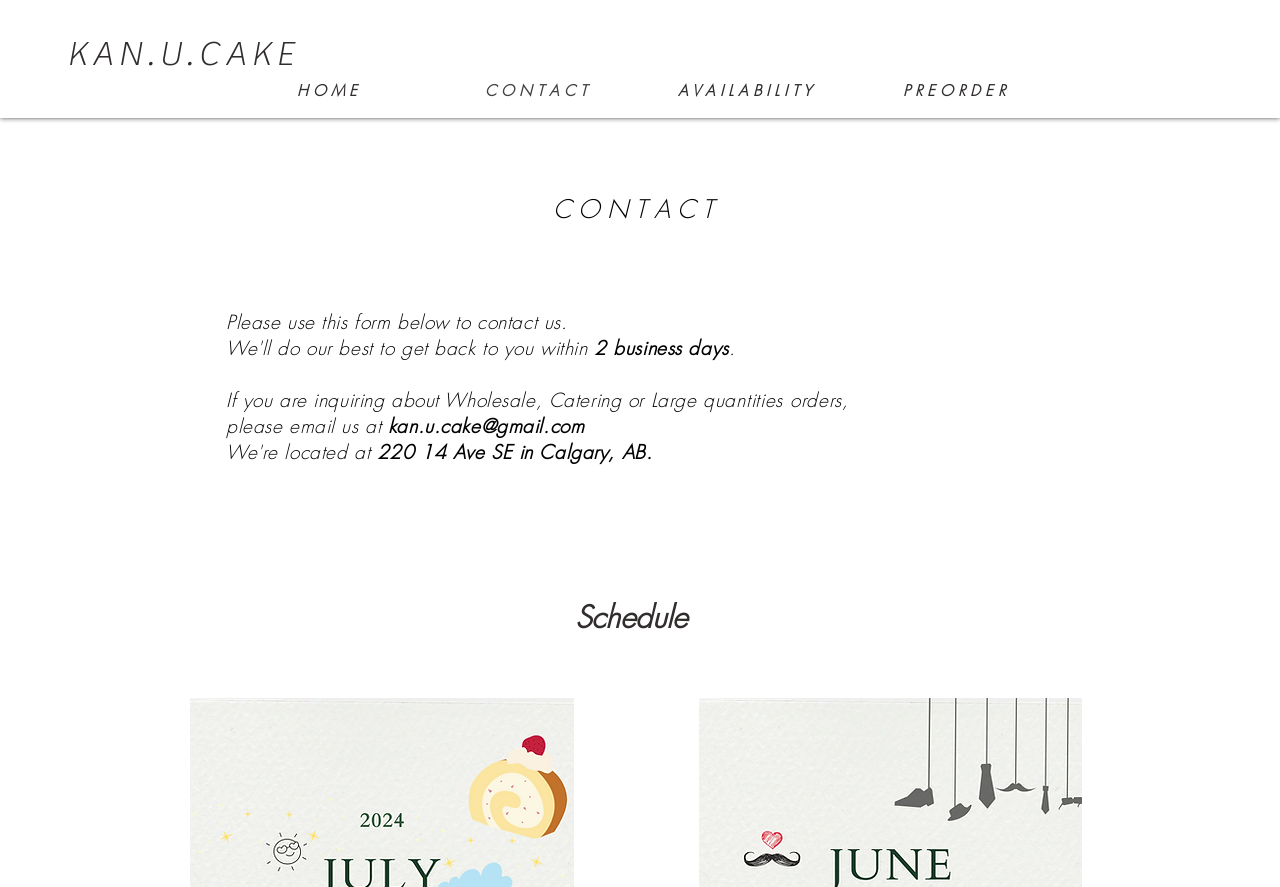How long does it take to respond to contact inquiries?
From the details in the image, provide a complete and detailed answer to the question.

I found the response time by looking at the static text elements on the webpage. The text '2 business days' is present on the webpage, indicating the time it takes to respond to contact inquiries.